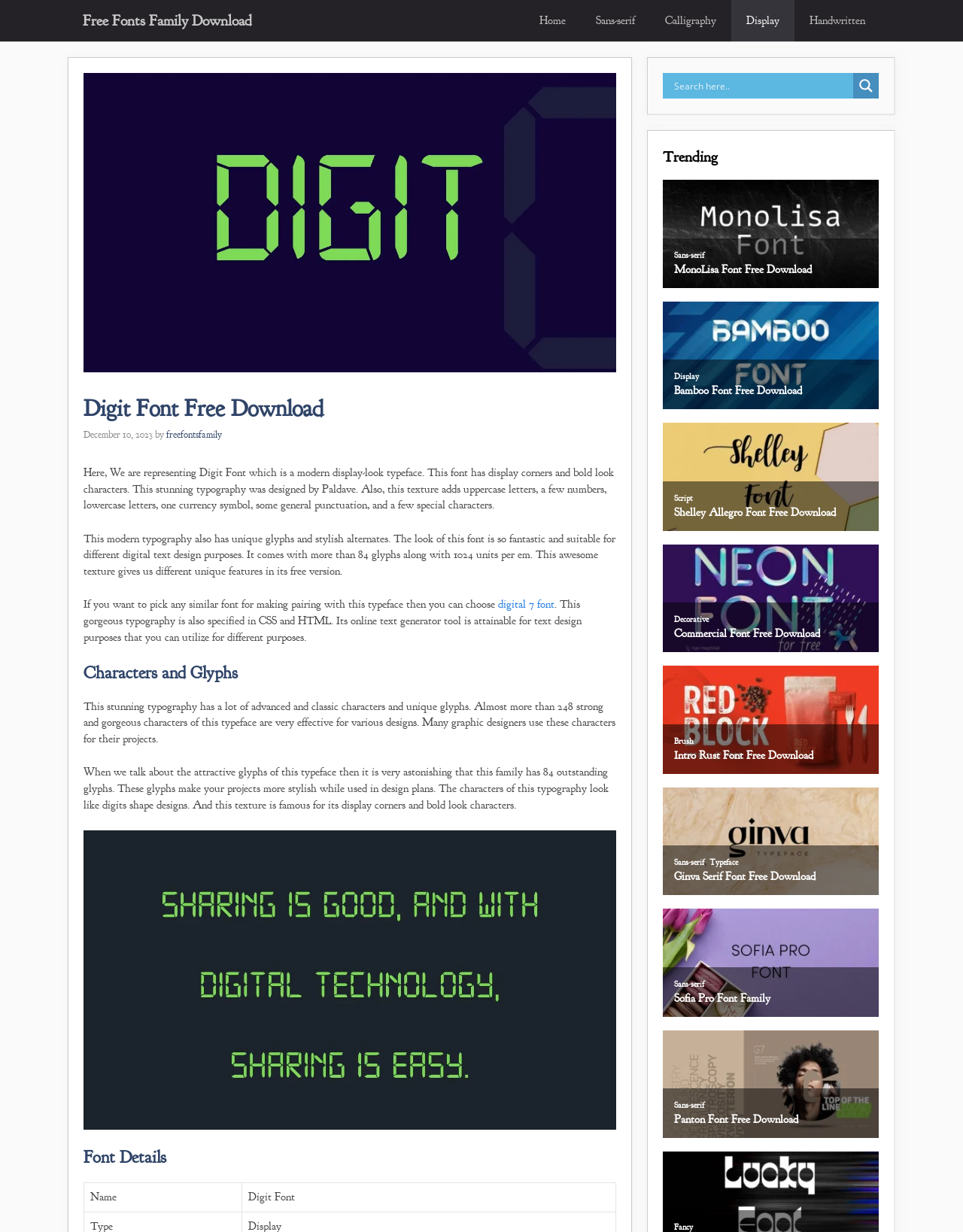Provide the bounding box coordinates of the UI element this sentence describes: "digital 7 font".

[0.517, 0.485, 0.576, 0.497]